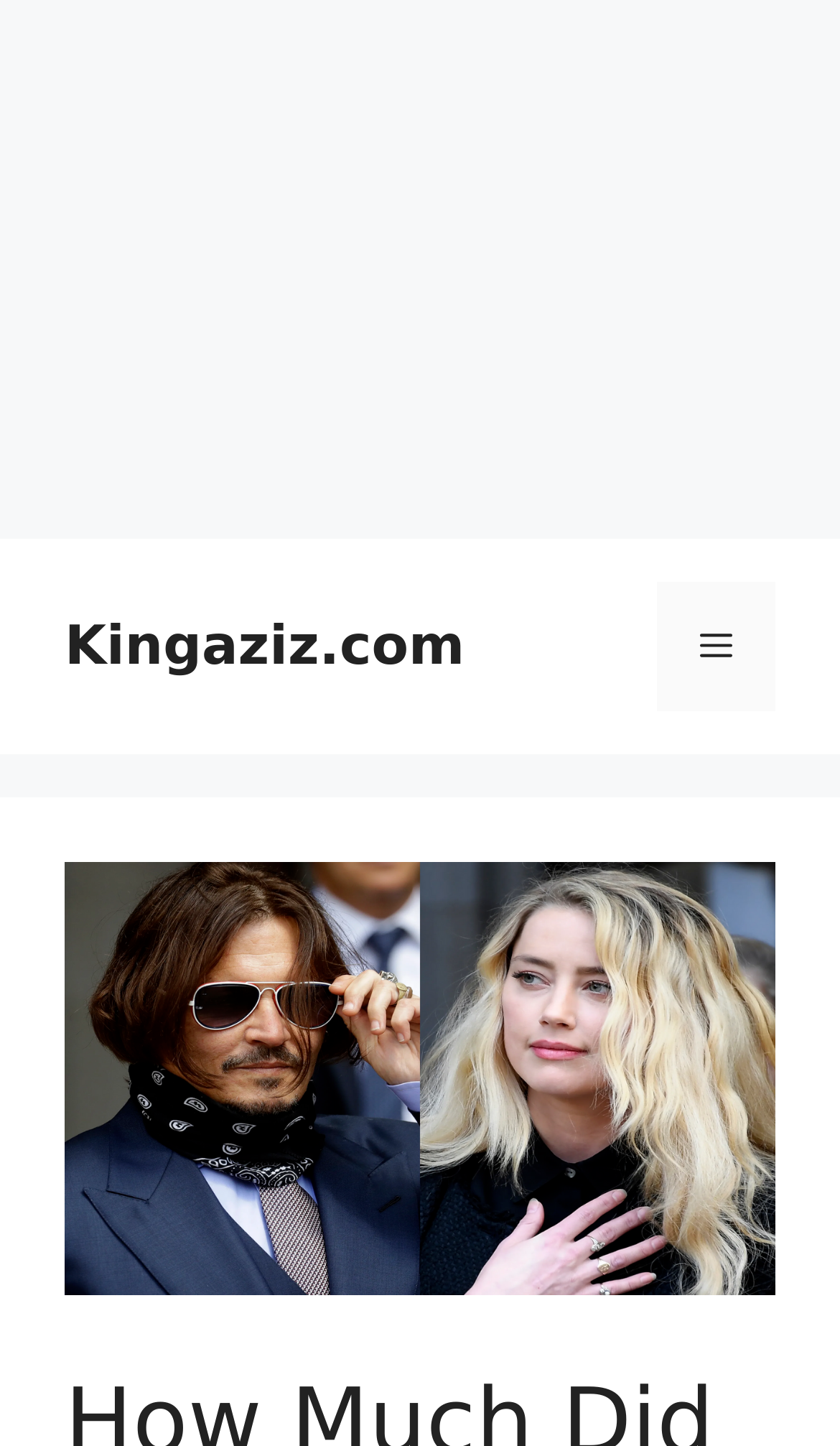Extract the main heading from the webpage content.

How Much Did Johnny Depp Get From Amber?